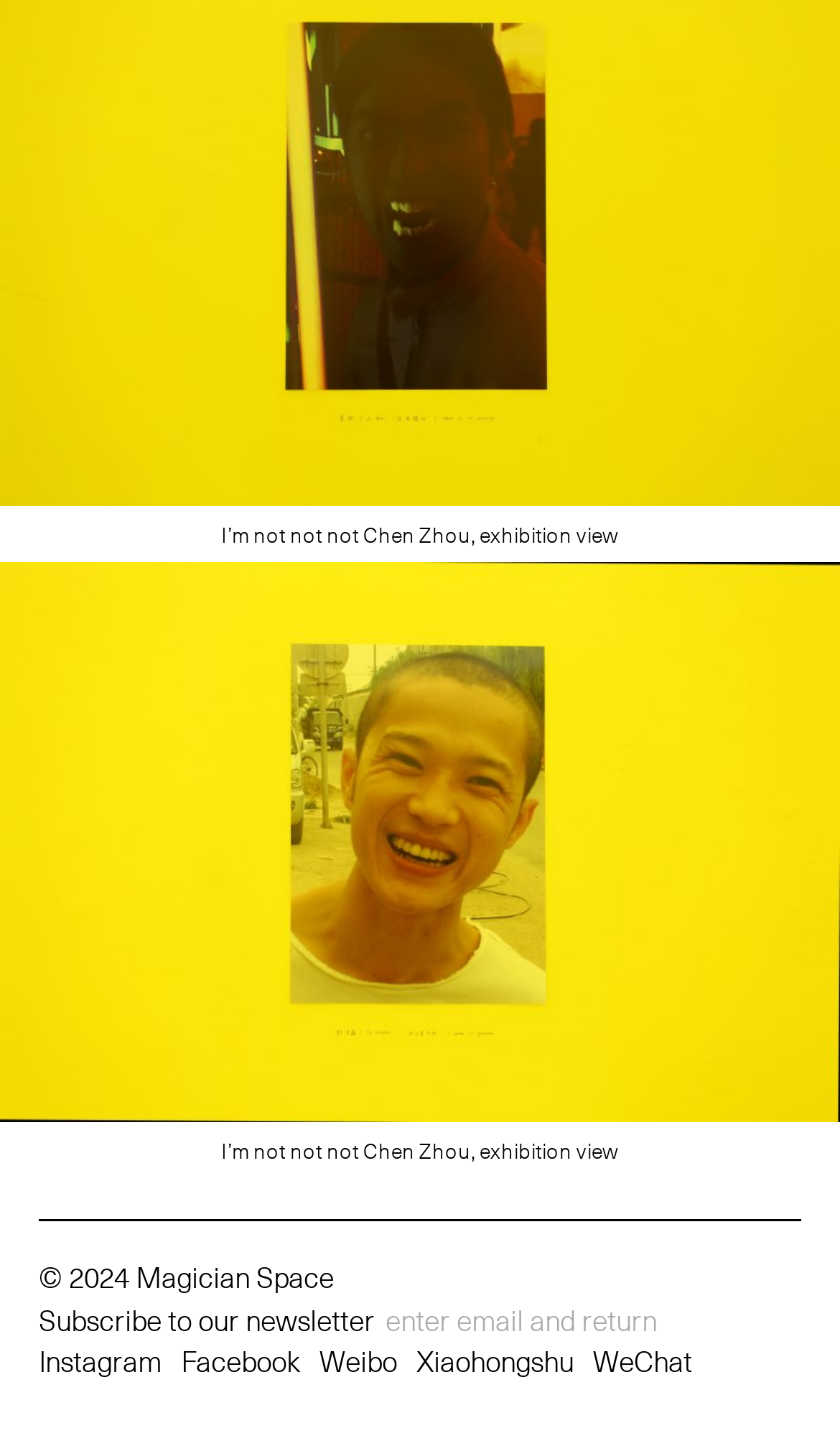Given the element description, predict the bounding box coordinates in the format (top-left x, top-left y, bottom-right x, bottom-right y). Make sure all values are between 0 and 1. Here is the element description: name="EMAIL" placeholder="enter email and return"

[0.454, 0.891, 0.805, 0.924]